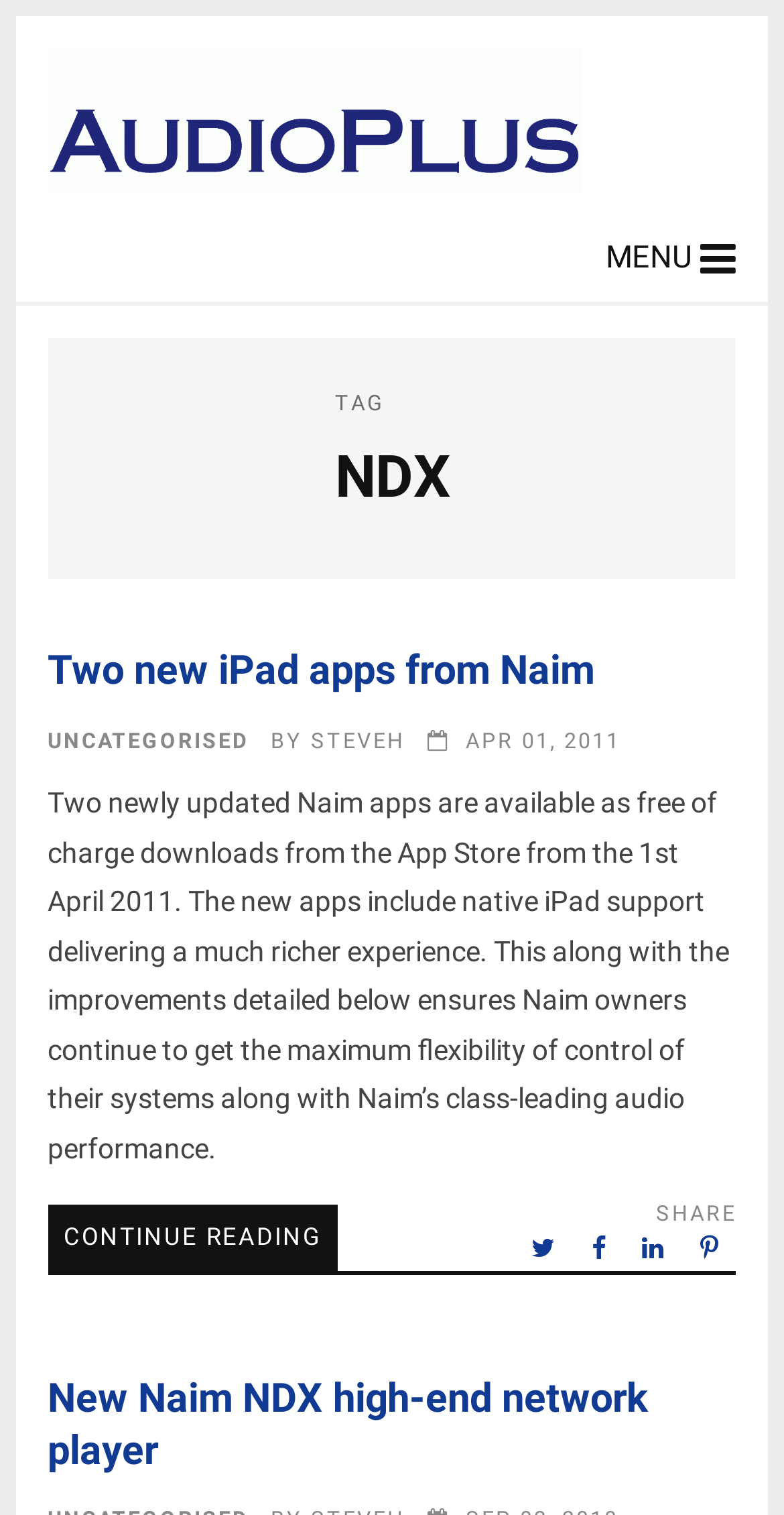Find the bounding box coordinates of the element to click in order to complete this instruction: "Read the article about New Naim NDX high-end network player". The bounding box coordinates must be four float numbers between 0 and 1, denoted as [left, top, right, bottom].

[0.061, 0.905, 0.939, 0.975]